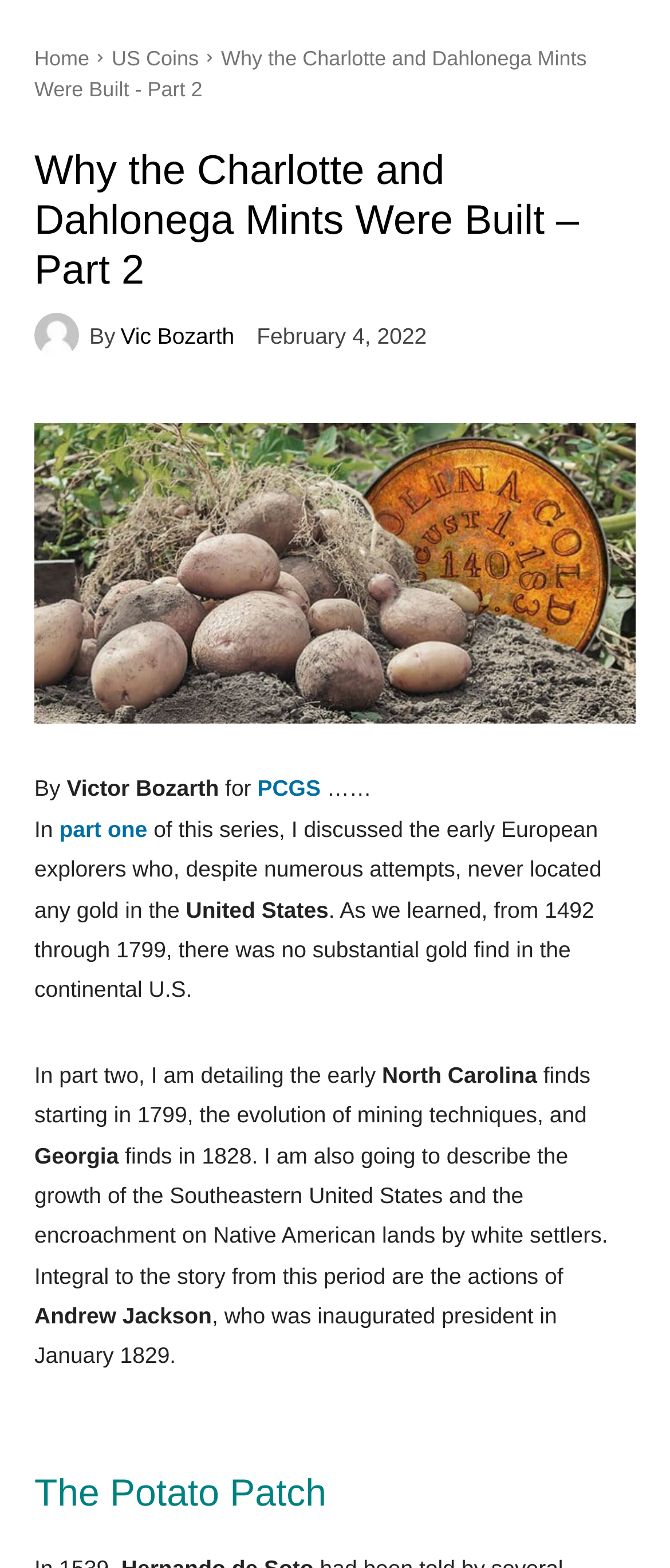What is the name of the president mentioned in the article?
Refer to the image and provide a one-word or short phrase answer.

Andrew Jackson